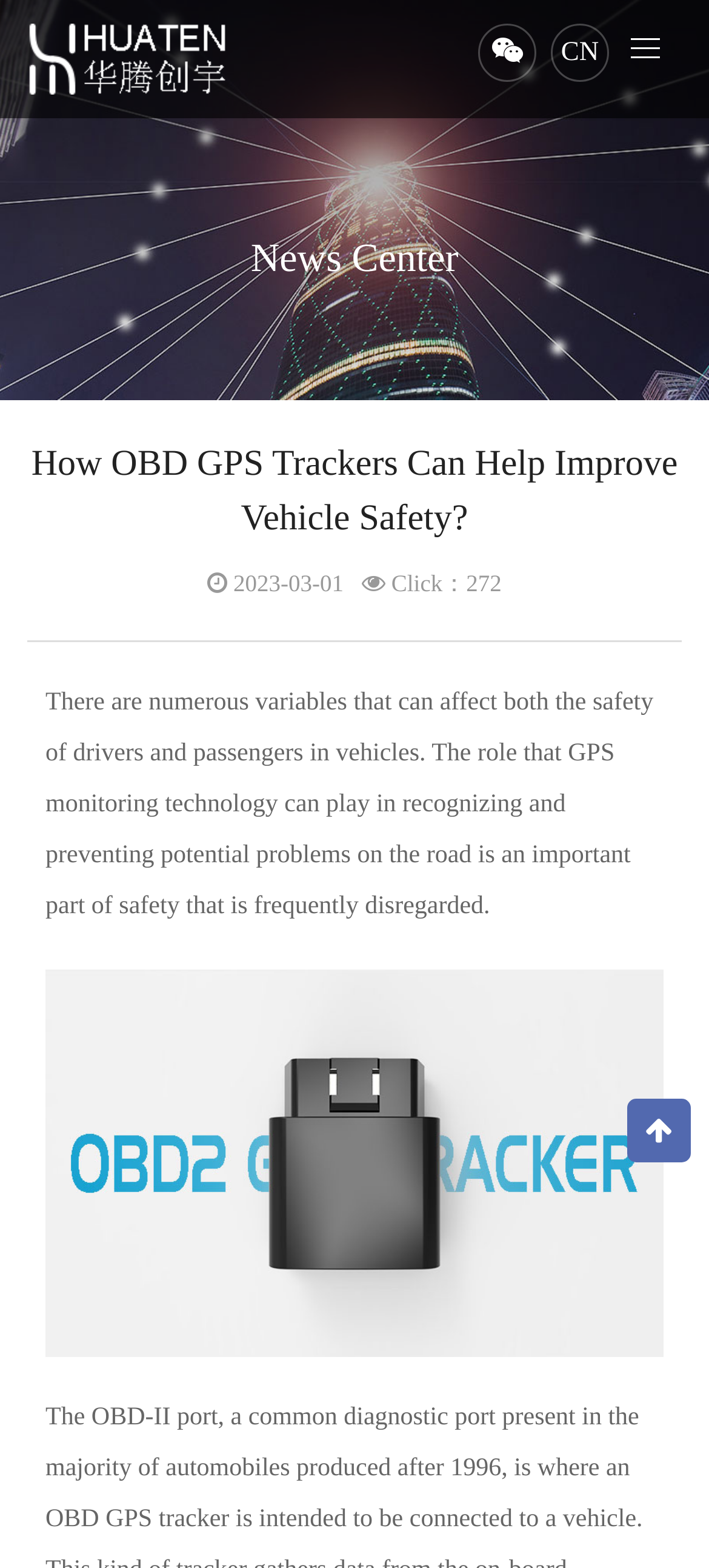Extract the heading text from the webpage.

How OBD GPS Trackers Can Help Improve Vehicle Safety?